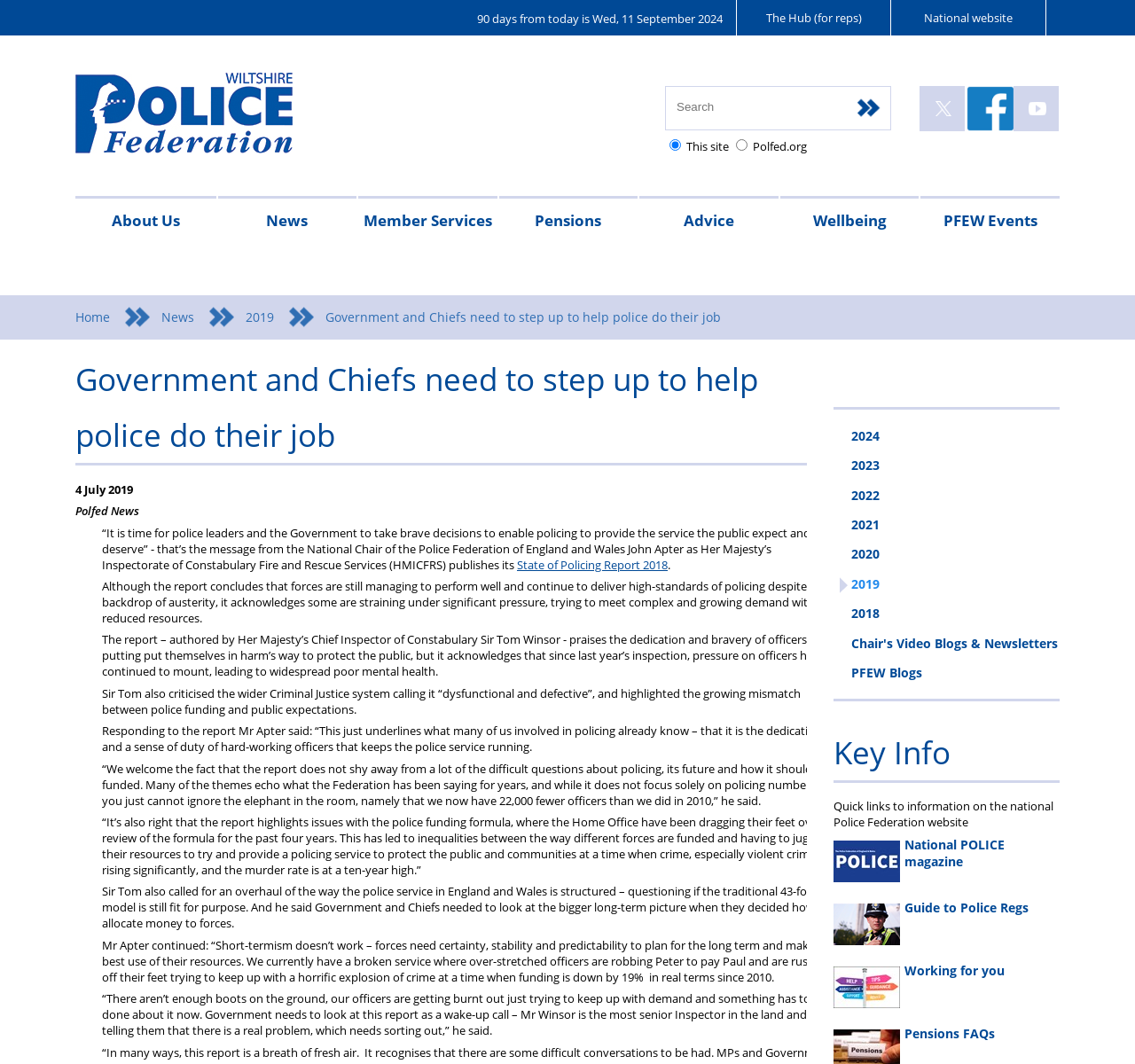What is the topic of the news article?
Look at the image and answer the question using a single word or phrase.

State of Policing Report 2018